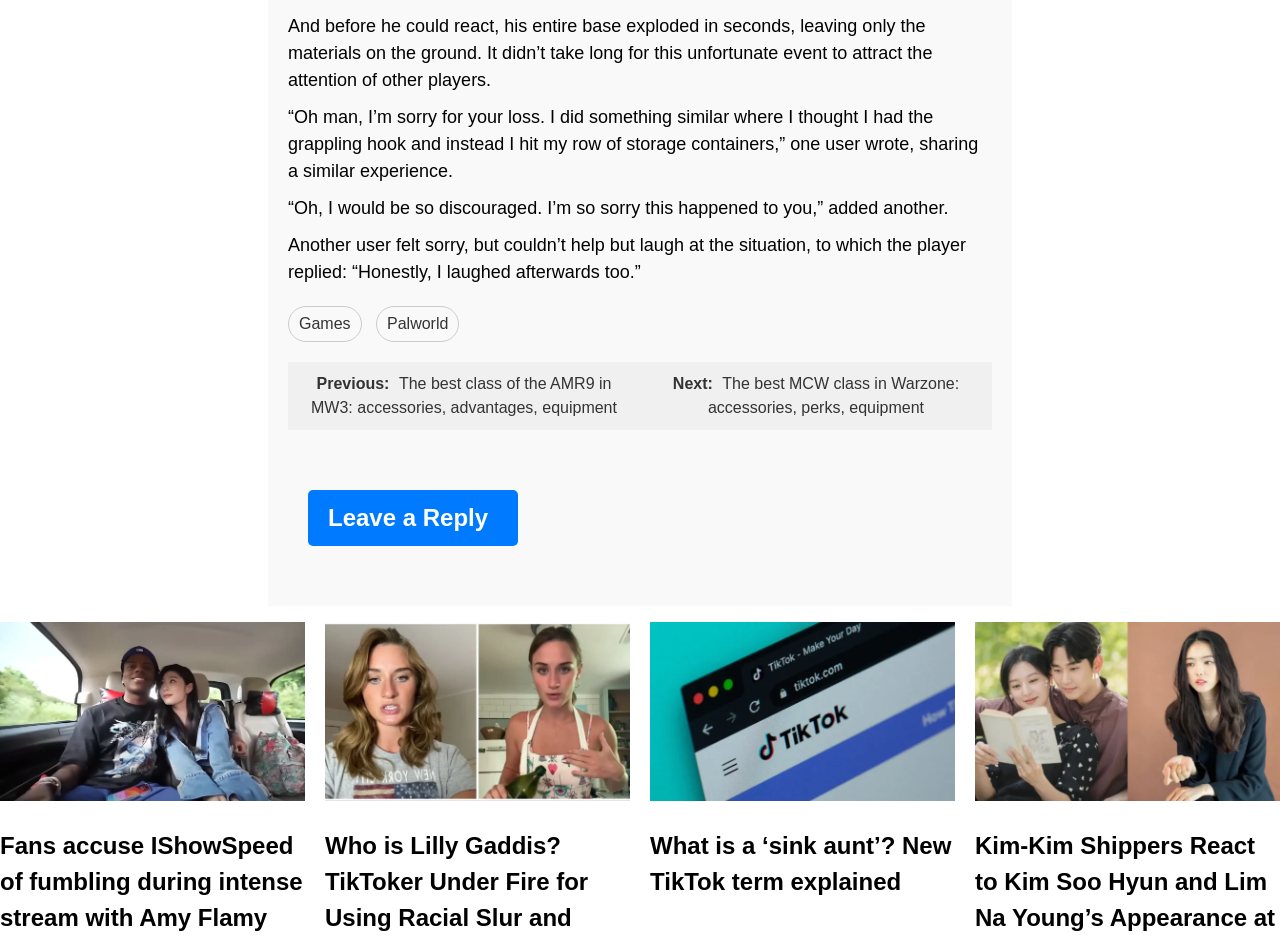From the webpage screenshot, predict the bounding box coordinates (top-left x, top-left y, bottom-right x, bottom-right y) for the UI element described here: aria-describedby="email-notes" name="email" placeholder="Email *"

[0.241, 0.704, 0.759, 0.747]